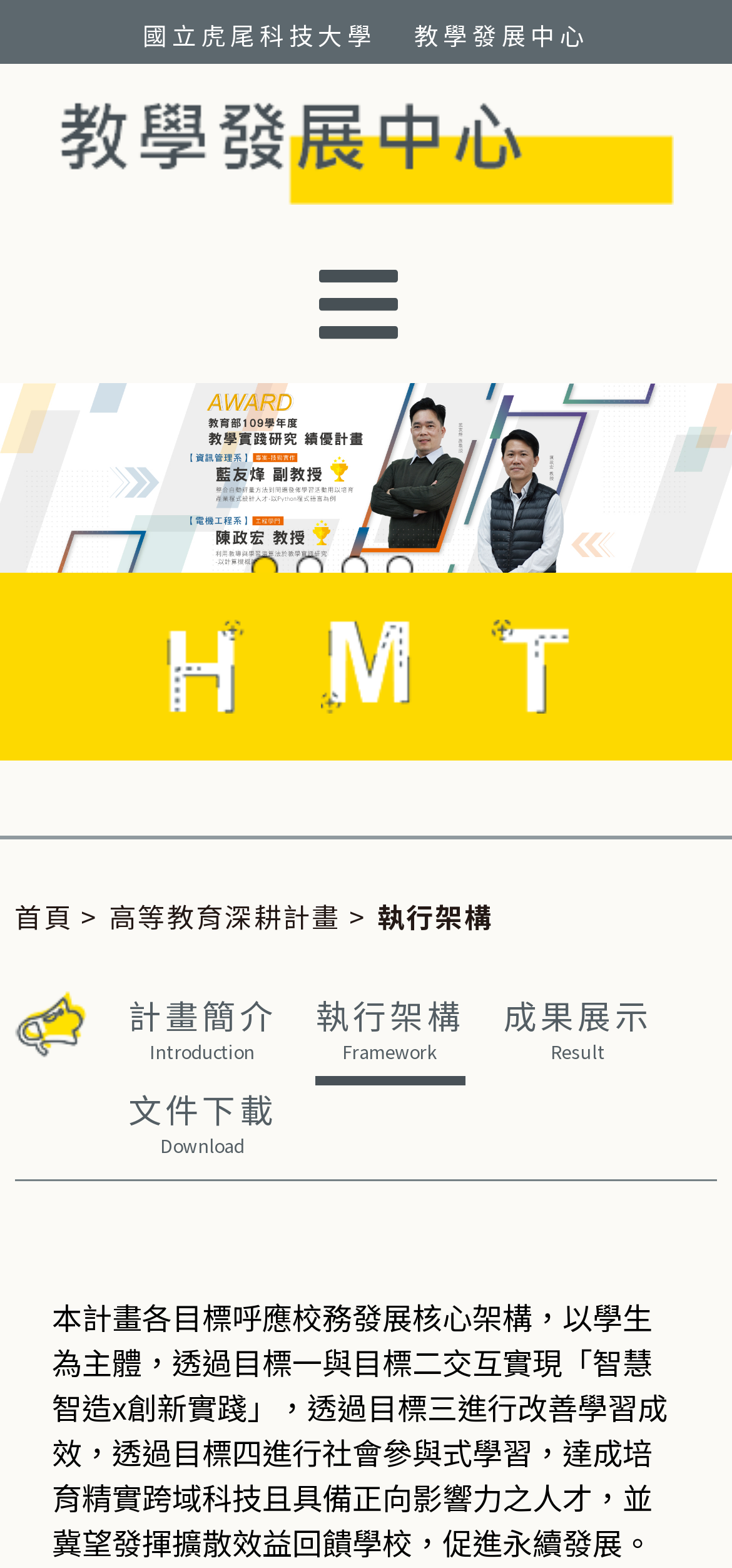Find and provide the bounding box coordinates for the UI element described with: "首頁".

[0.02, 0.572, 0.099, 0.597]